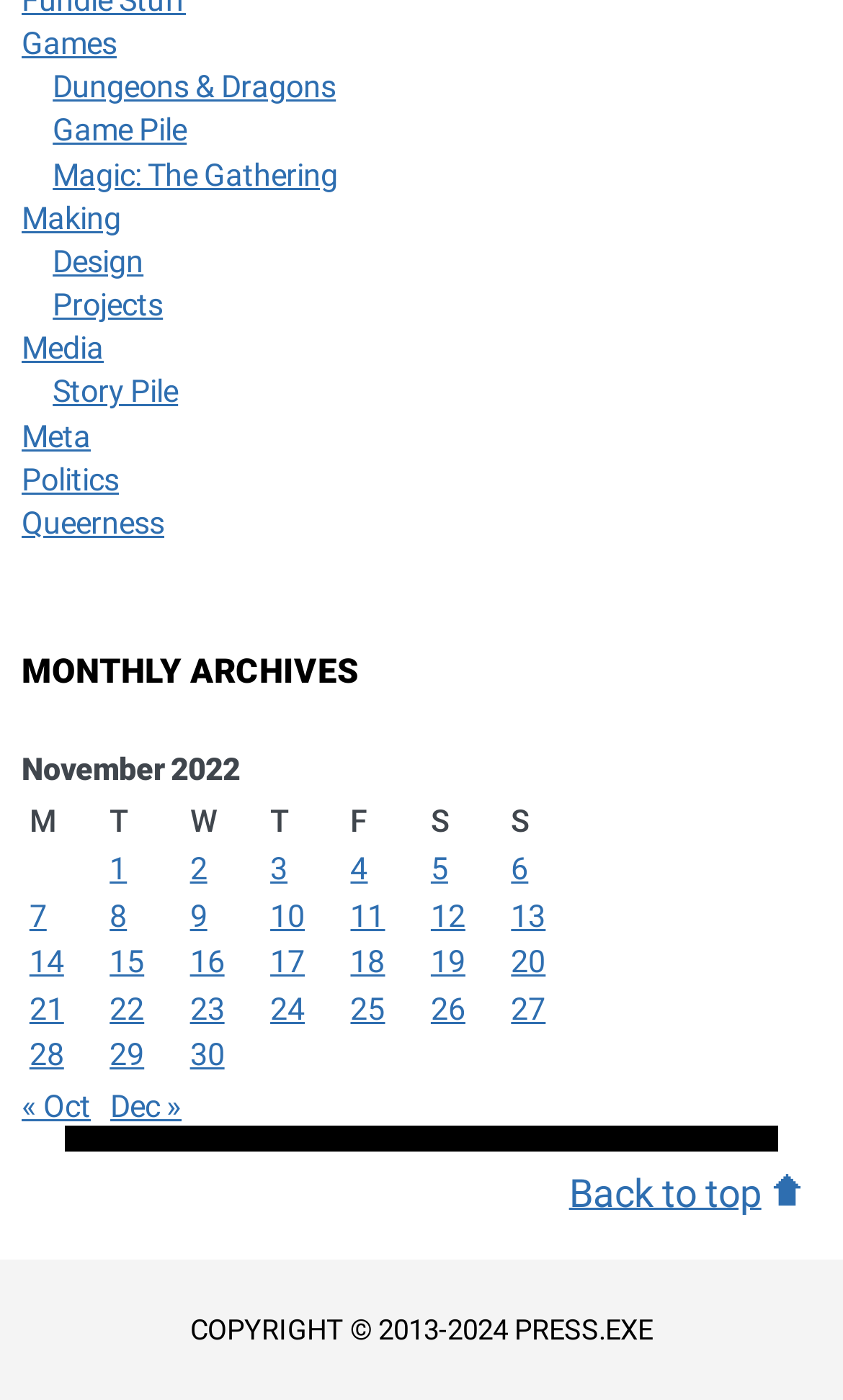Can you find the bounding box coordinates for the element that needs to be clicked to execute this instruction: "Click on Games"? The coordinates should be given as four float numbers between 0 and 1, i.e., [left, top, right, bottom].

[0.026, 0.019, 0.138, 0.045]